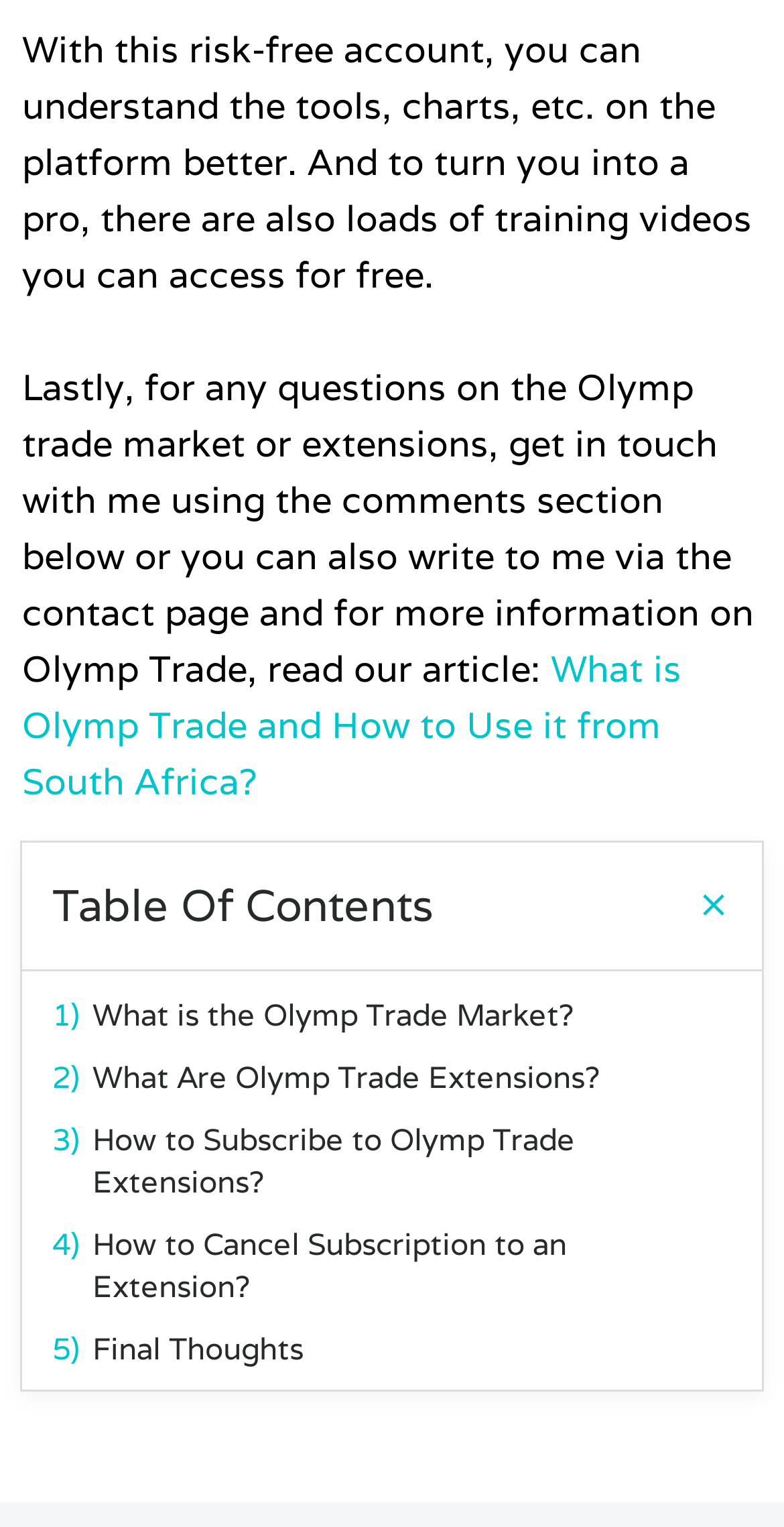Give a concise answer using only one word or phrase for this question:
How many sections are in the Table of Contents?

5